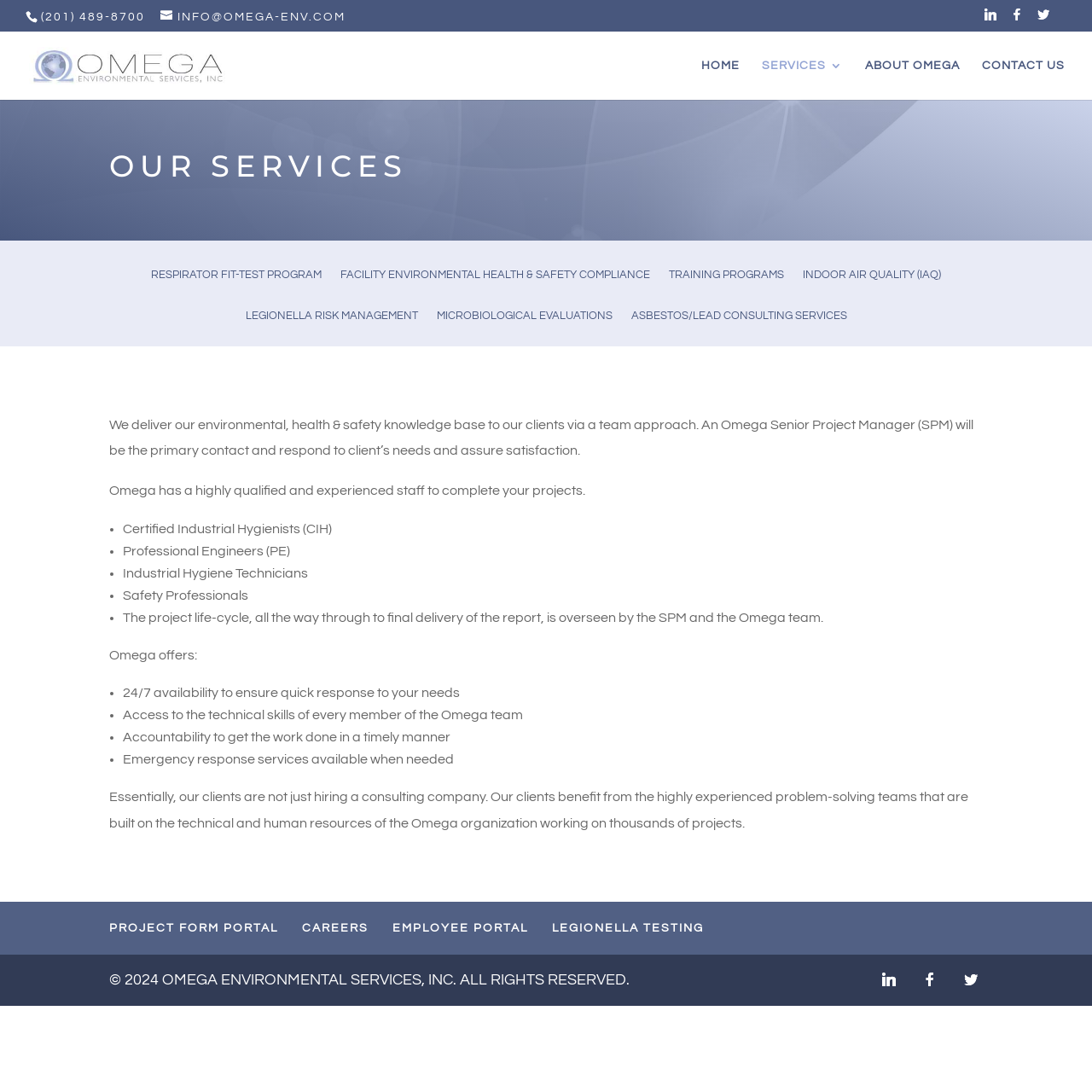Offer a detailed explanation of the webpage layout and contents.

The webpage is about Omega Environmental Services, Inc., a consulting company that provides environmental, health, and safety services. At the top of the page, there are two phone numbers and an email address, along with links to the company's social media profiles. Below this, there is a navigation menu with links to the company's homepage, services, about page, and contact page.

The main content of the page is divided into two sections. The first section has a heading "OUR SERVICES" and lists several services offered by the company, including respirator fit-test programs, facility environmental health and safety compliance, training programs, and more. Each service is represented by a link.

The second section describes the company's approach to delivering its services. It explains that the company uses a team approach, with a senior project manager as the primary contact, to ensure client satisfaction. The section also highlights the company's experienced staff, including certified industrial hygienists, professional engineers, and safety professionals.

The page also lists the benefits of working with Omega Environmental Services, including 24/7 availability, access to technical skills, accountability, and emergency response services. There is a paragraph that summarizes the company's value proposition, stating that clients benefit from the company's highly experienced problem-solving teams.

At the bottom of the page, there are links to a project form portal, careers, employee portal, and legionella testing, as well as social media links and a copyright notice.